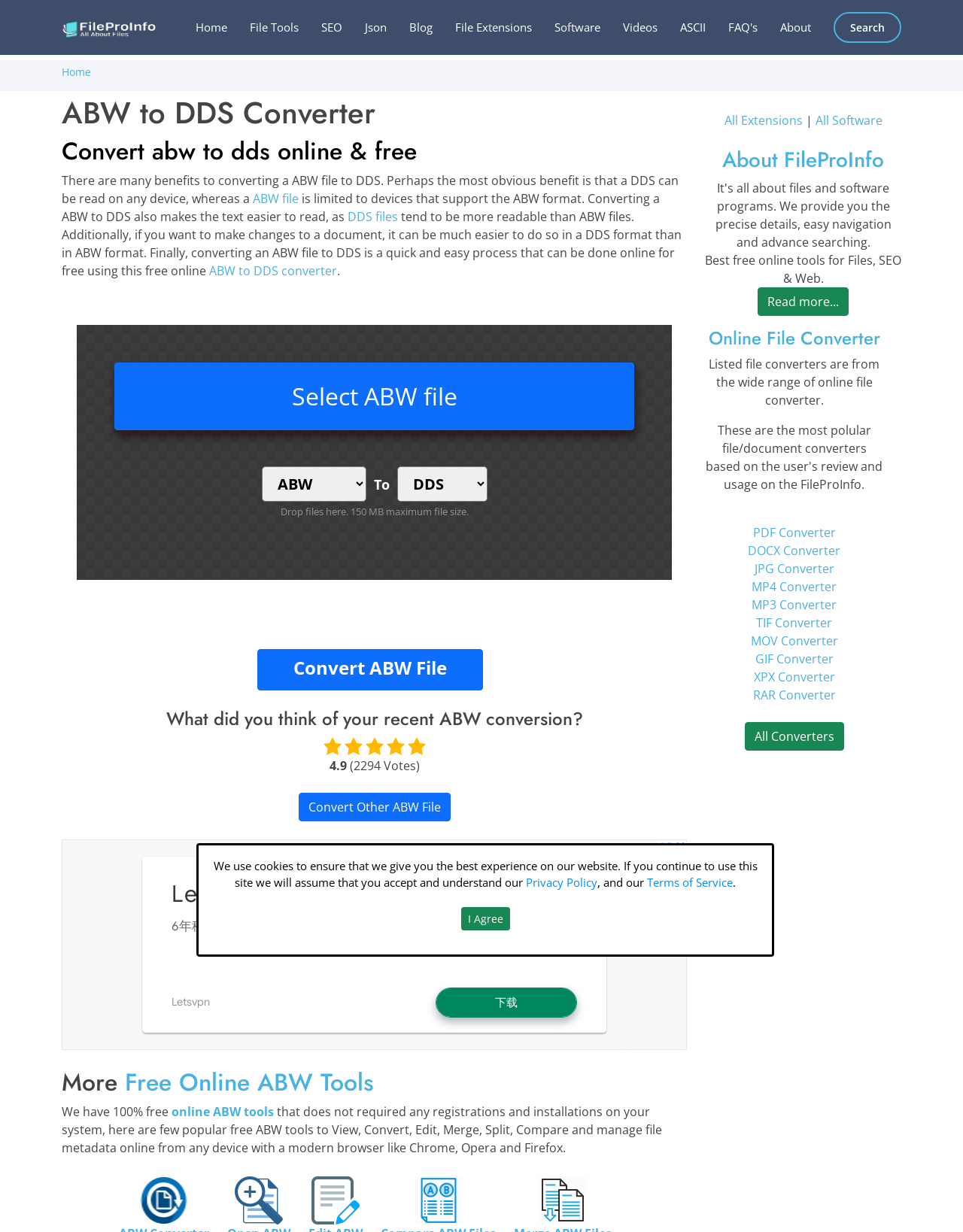Kindly determine the bounding box coordinates of the area that needs to be clicked to fulfill this instruction: "Go to Home".

[0.064, 0.053, 0.095, 0.064]